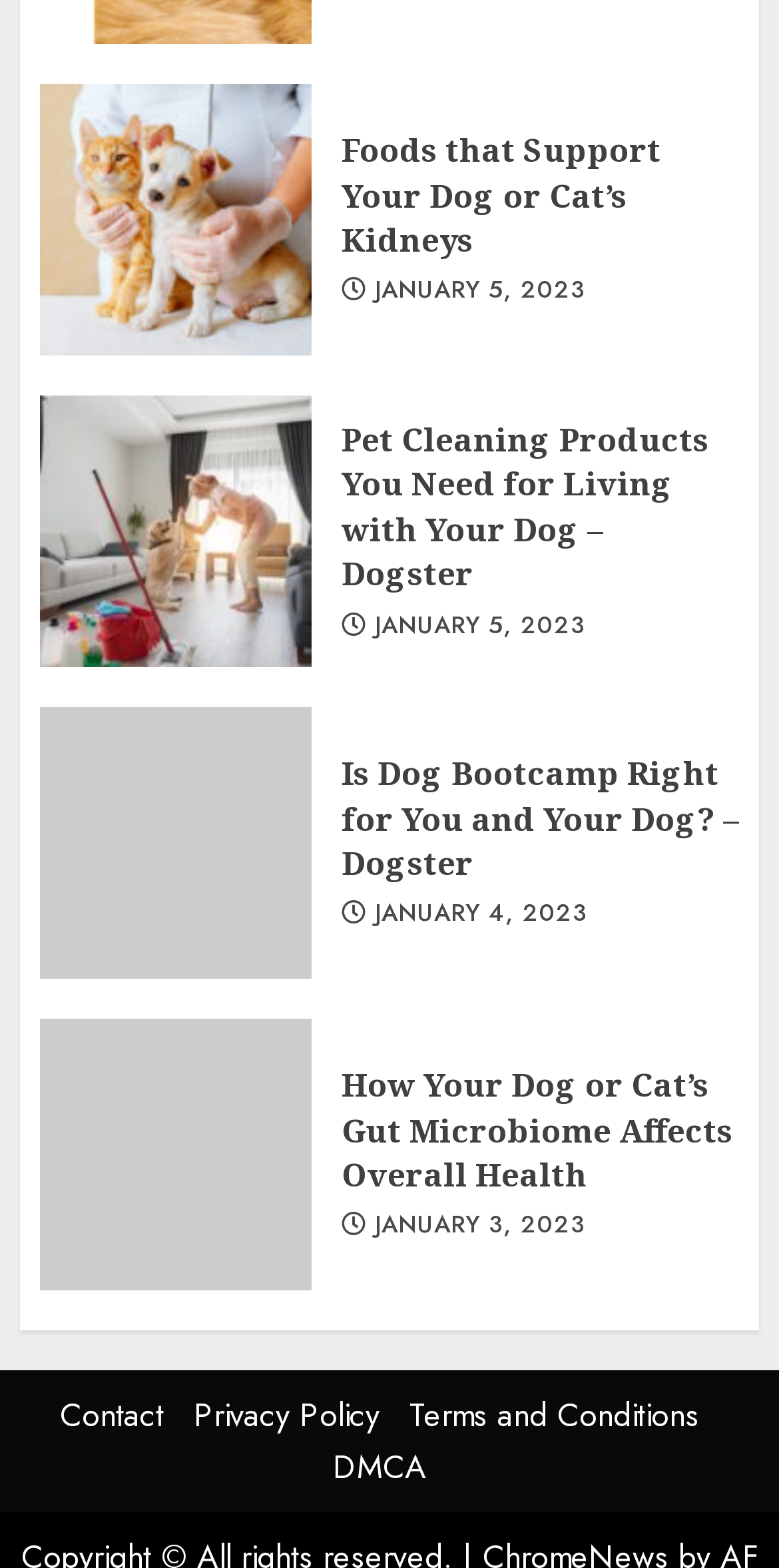Indicate the bounding box coordinates of the element that must be clicked to execute the instruction: "Read about gut microbiome and overall health". The coordinates should be given as four float numbers between 0 and 1, i.e., [left, top, right, bottom].

[0.438, 0.678, 0.941, 0.764]